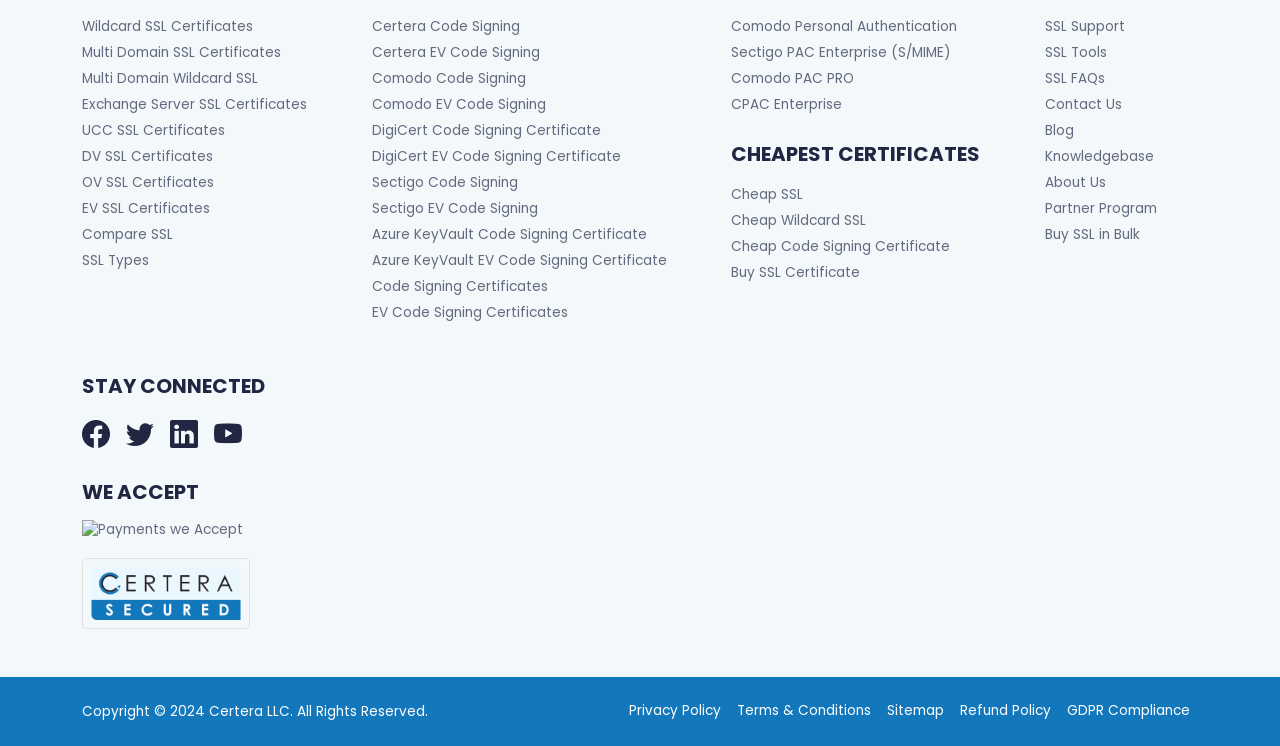Can you show the bounding box coordinates of the region to click on to complete the task described in the instruction: "Contact Us"?

[0.816, 0.128, 0.877, 0.153]